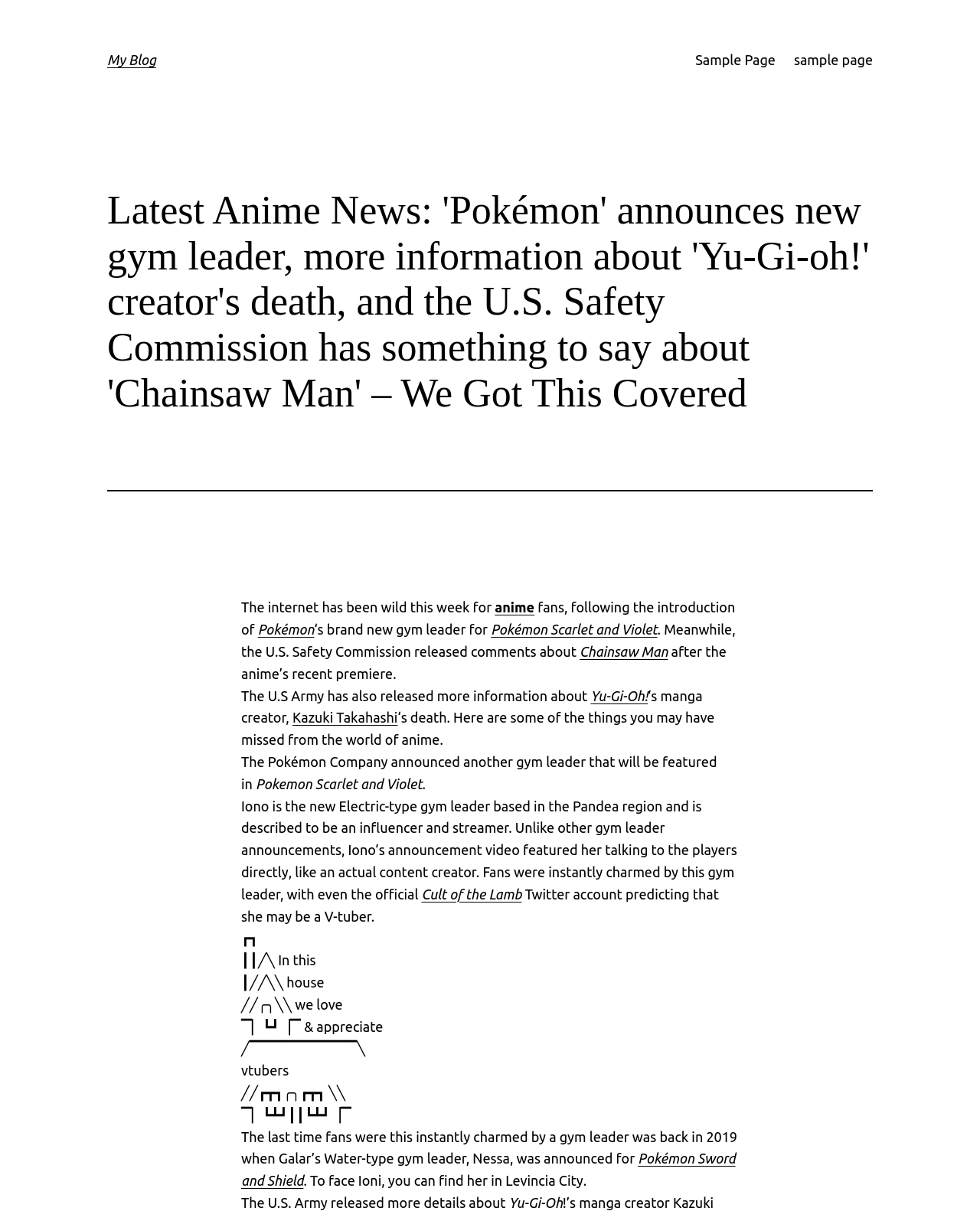Find the bounding box coordinates of the clickable area that will achieve the following instruction: "Check out 'Chainsaw Man'".

[0.591, 0.532, 0.682, 0.544]